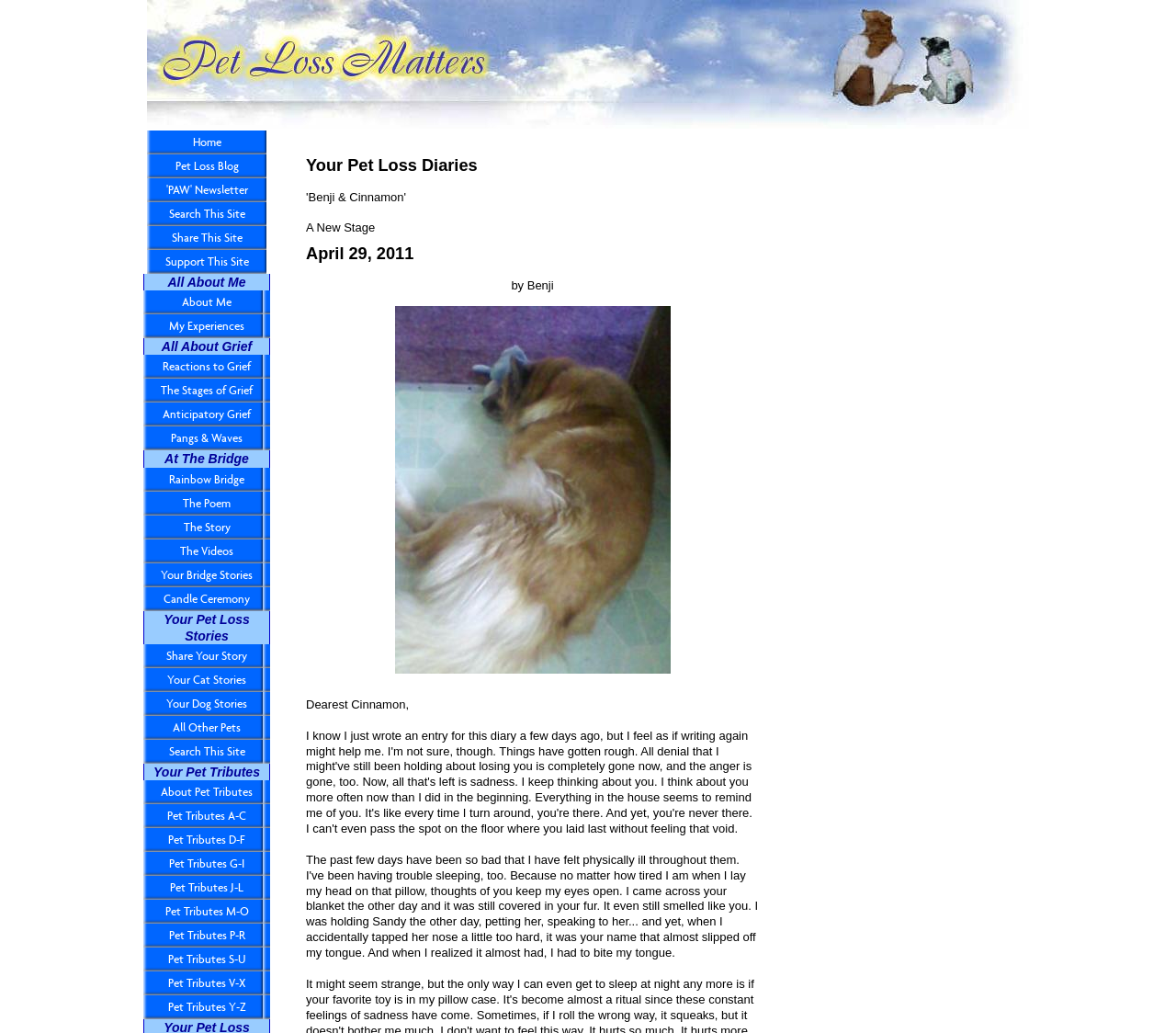Please identify the bounding box coordinates of the region to click in order to complete the given instruction: "view CREEPY page". The coordinates should be four float numbers between 0 and 1, i.e., [left, top, right, bottom].

None